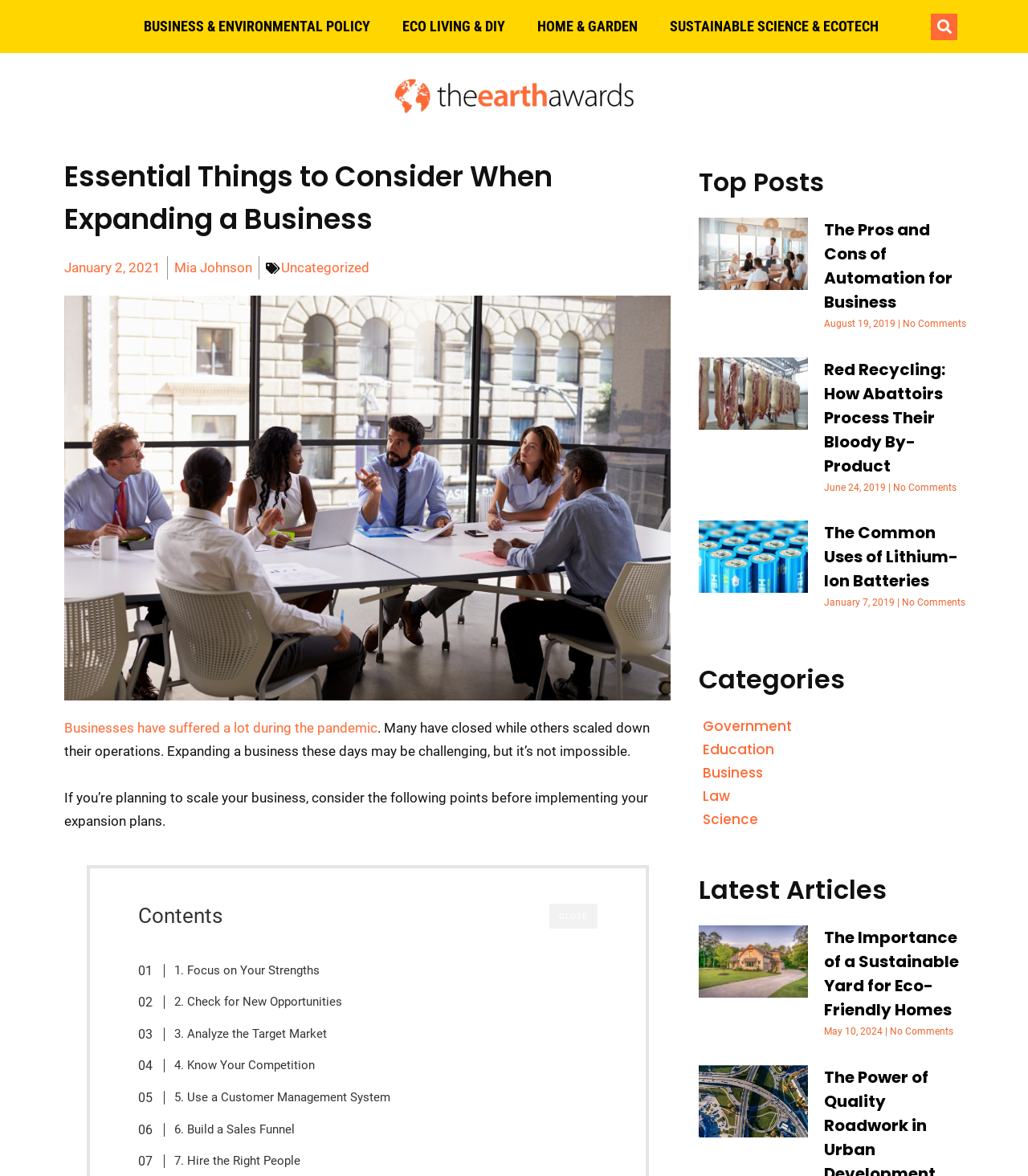Find the bounding box coordinates of the element's region that should be clicked in order to follow the given instruction: "Read the article about expanding a business". The coordinates should consist of four float numbers between 0 and 1, i.e., [left, top, right, bottom].

[0.062, 0.612, 0.367, 0.626]